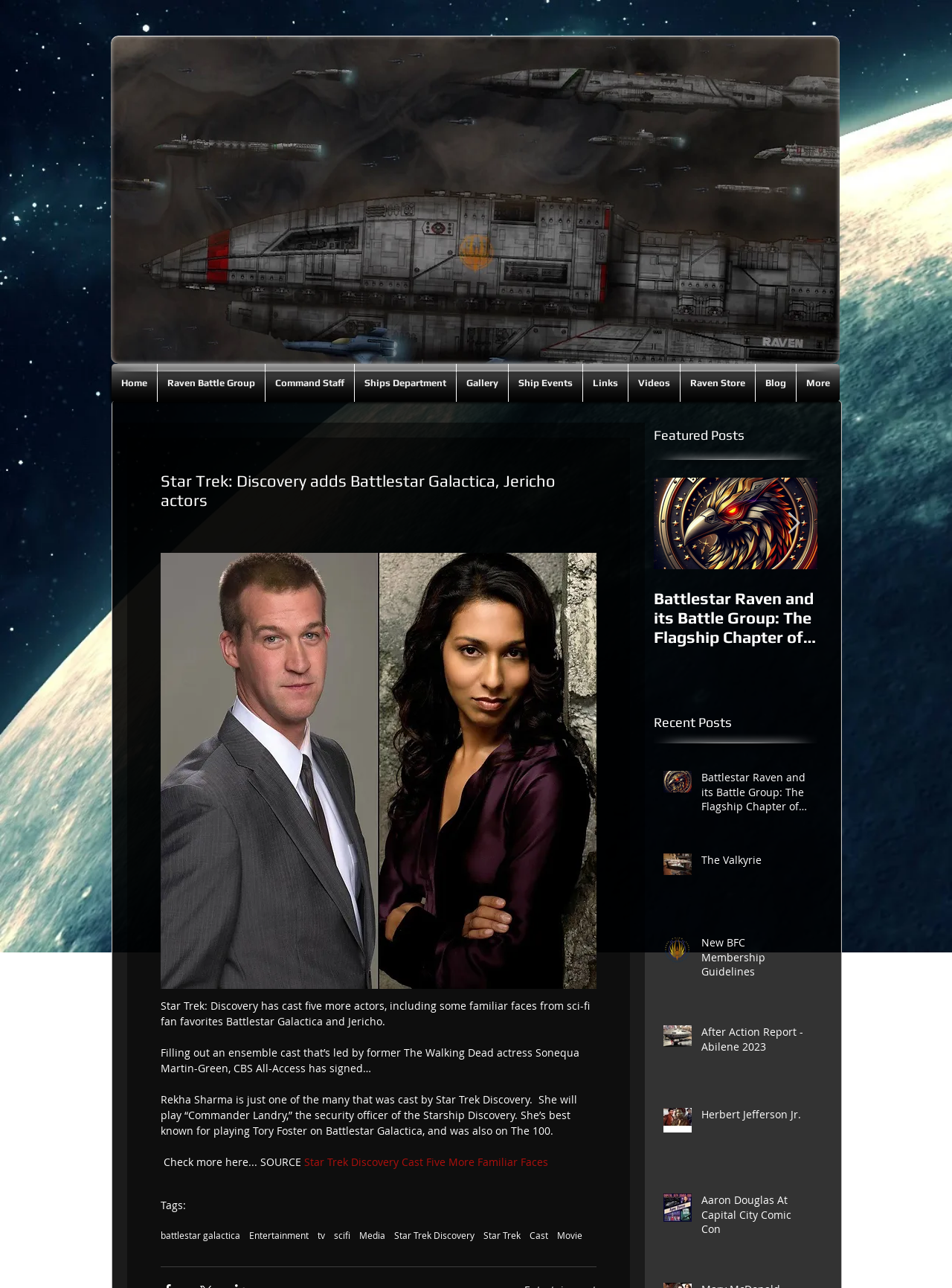Locate the bounding box coordinates of the clickable part needed for the task: "View August 2018 posts".

None